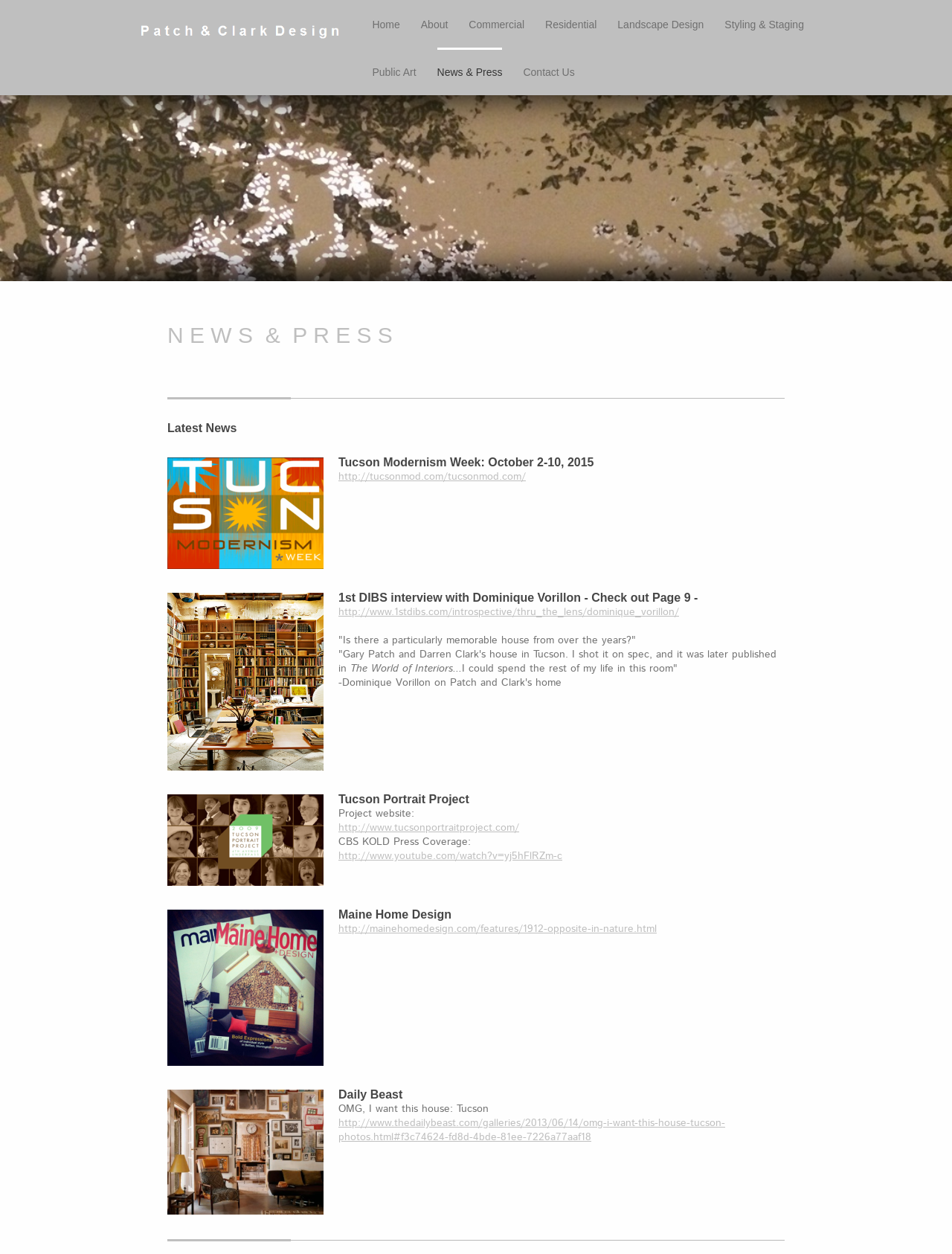Find the bounding box coordinates of the element I should click to carry out the following instruction: "Read about Tucson Modernism Week".

[0.355, 0.375, 0.552, 0.386]